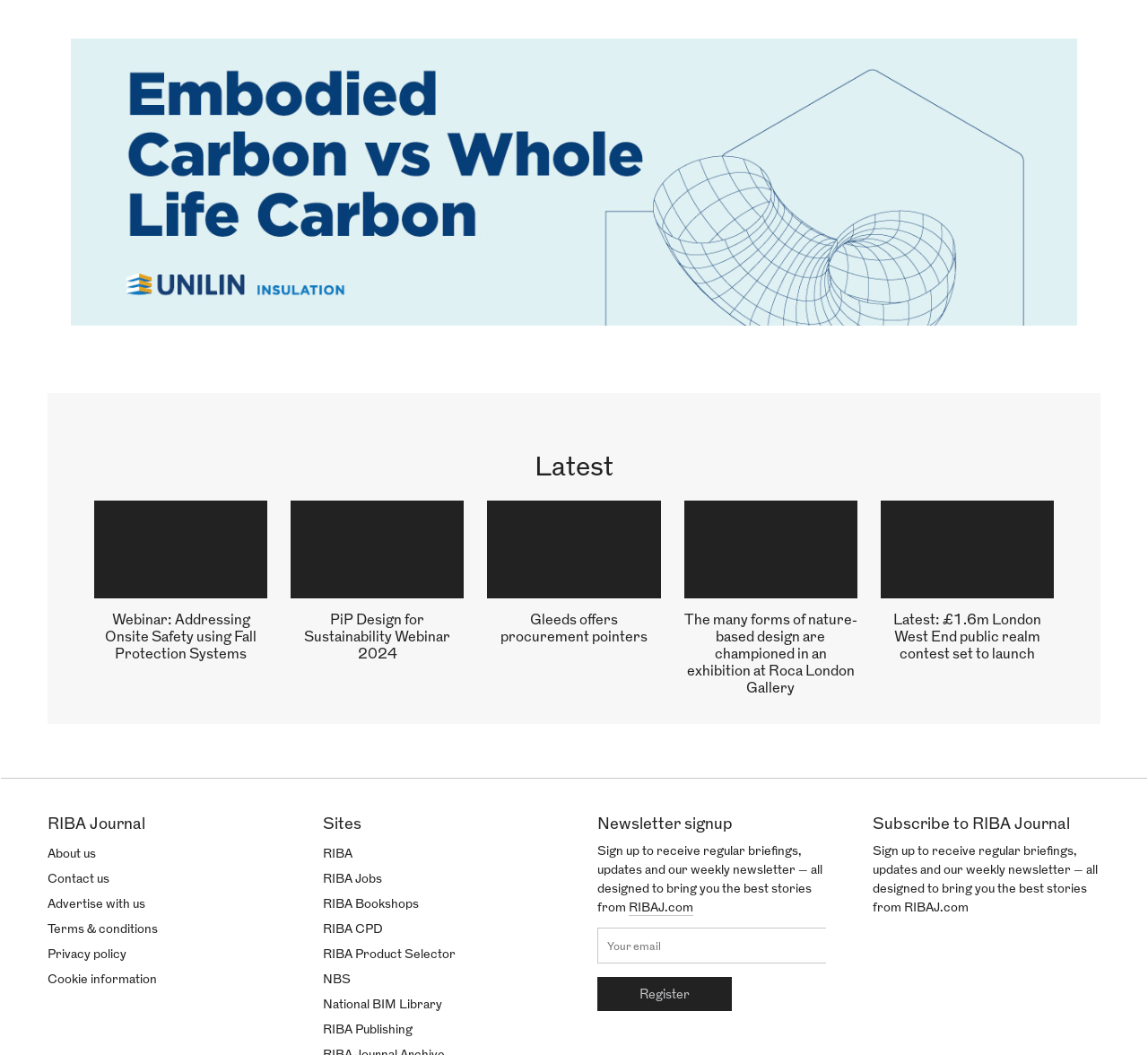Extract the bounding box coordinates of the UI element described by: "parent_node: Online hearing test aria-label="Search"". The coordinates should include four float numbers ranging from 0 to 1, e.g., [left, top, right, bottom].

None